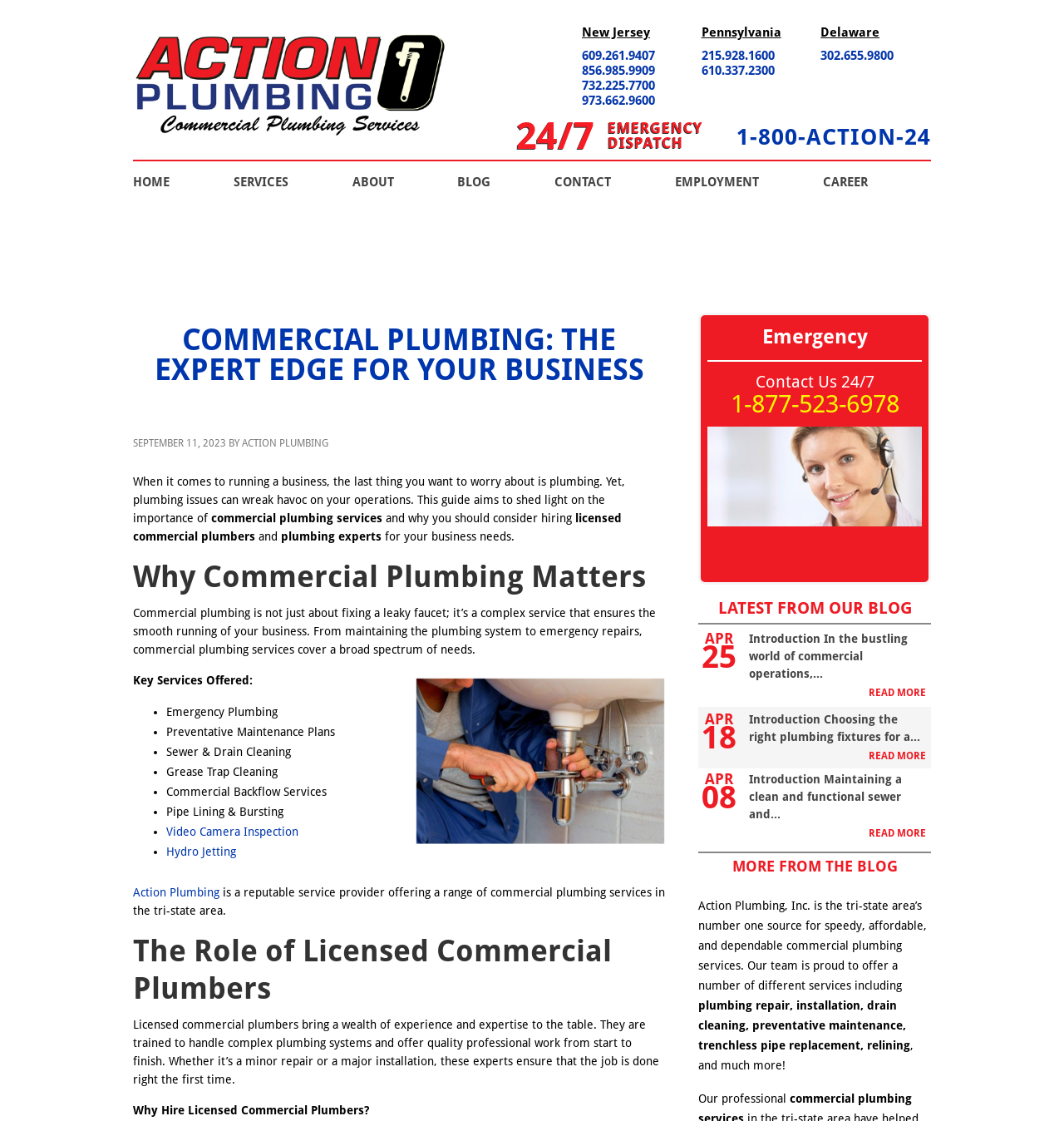Please identify the bounding box coordinates of the clickable area that will allow you to execute the instruction: "Click the 'HOME' link".

[0.125, 0.144, 0.188, 0.181]